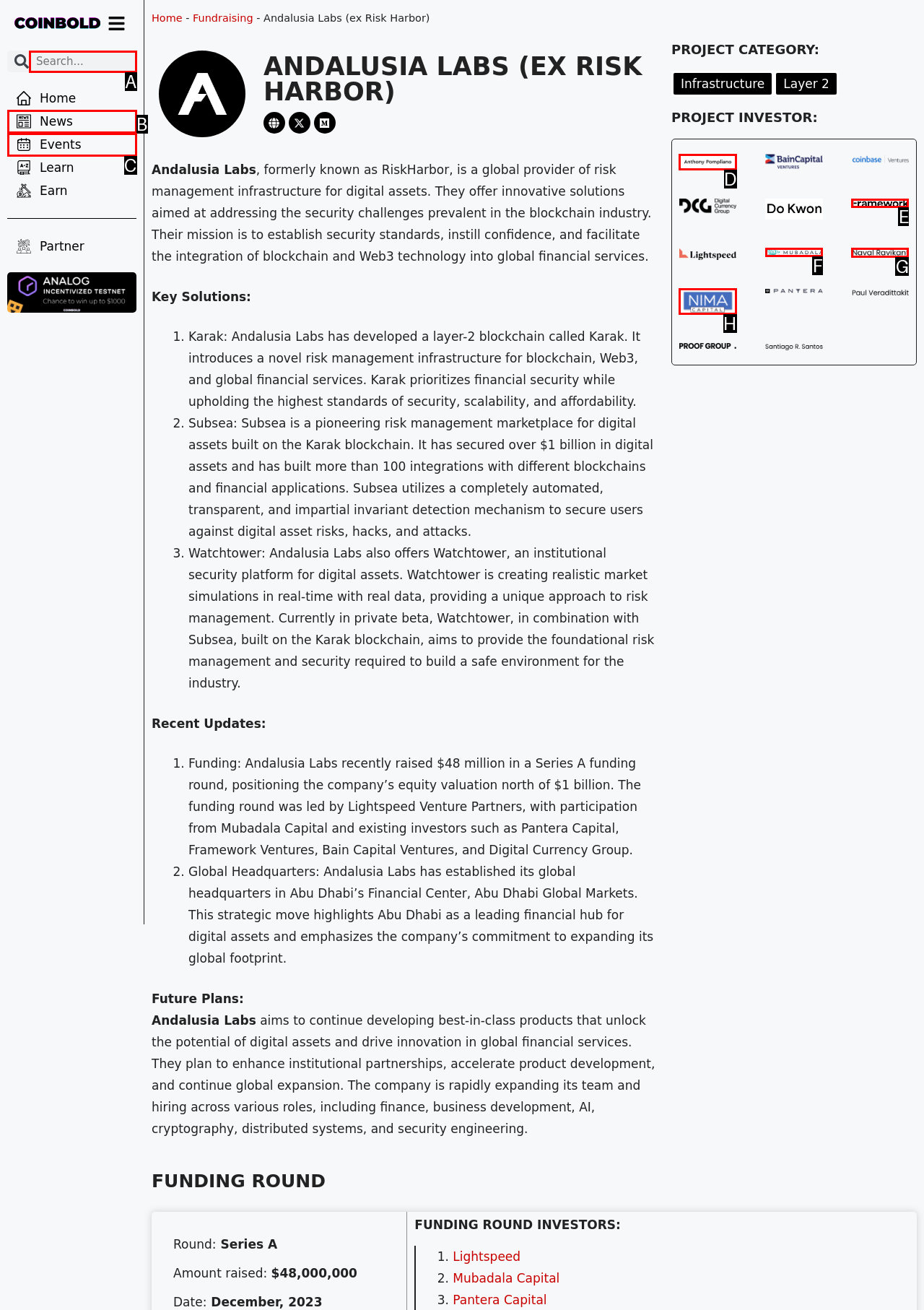From the given choices, identify the element that matches: parent_node: Search name="s" placeholder="Search..."
Answer with the letter of the selected option.

A